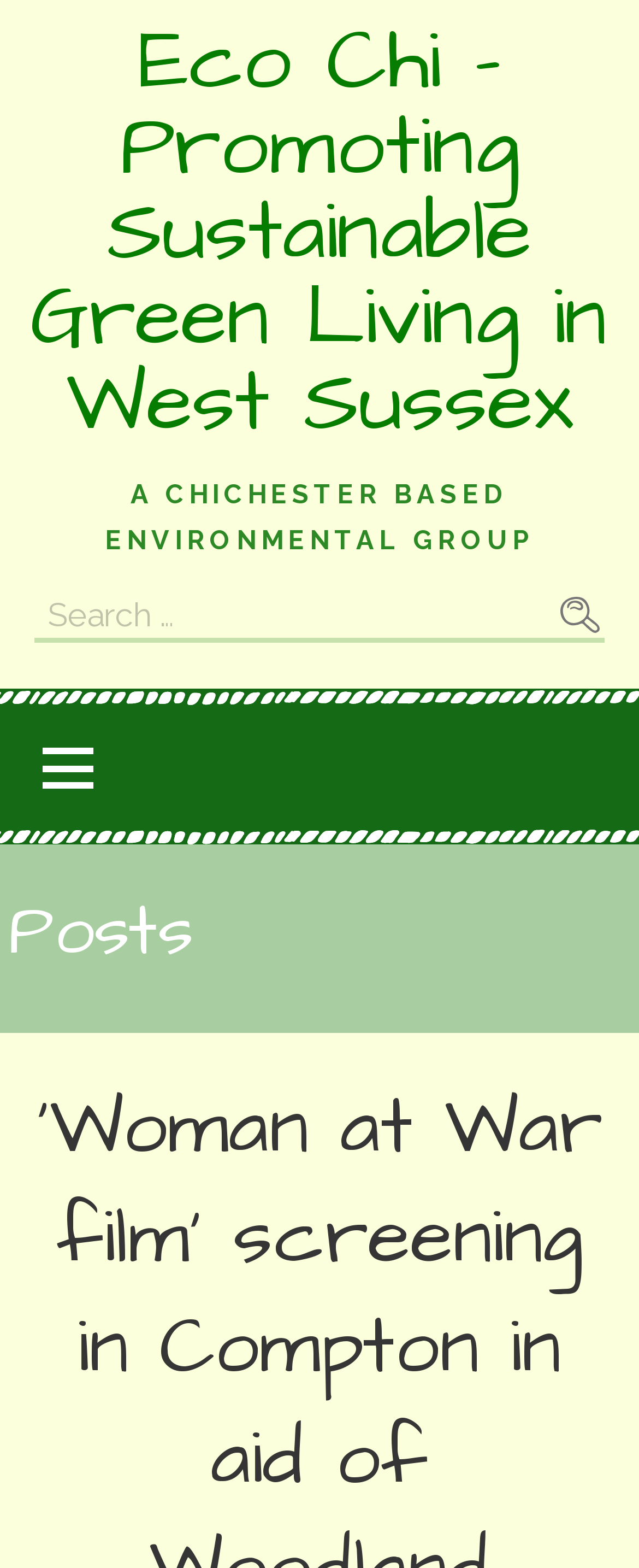Please provide a comprehensive answer to the question based on the screenshot: What type of content is listed under 'Posts'?

The heading 'Posts' is located on the webpage, which is a common way to categorize articles or blog posts on a website. Therefore, it is likely that the content listed under 'Posts' are articles or blog posts.